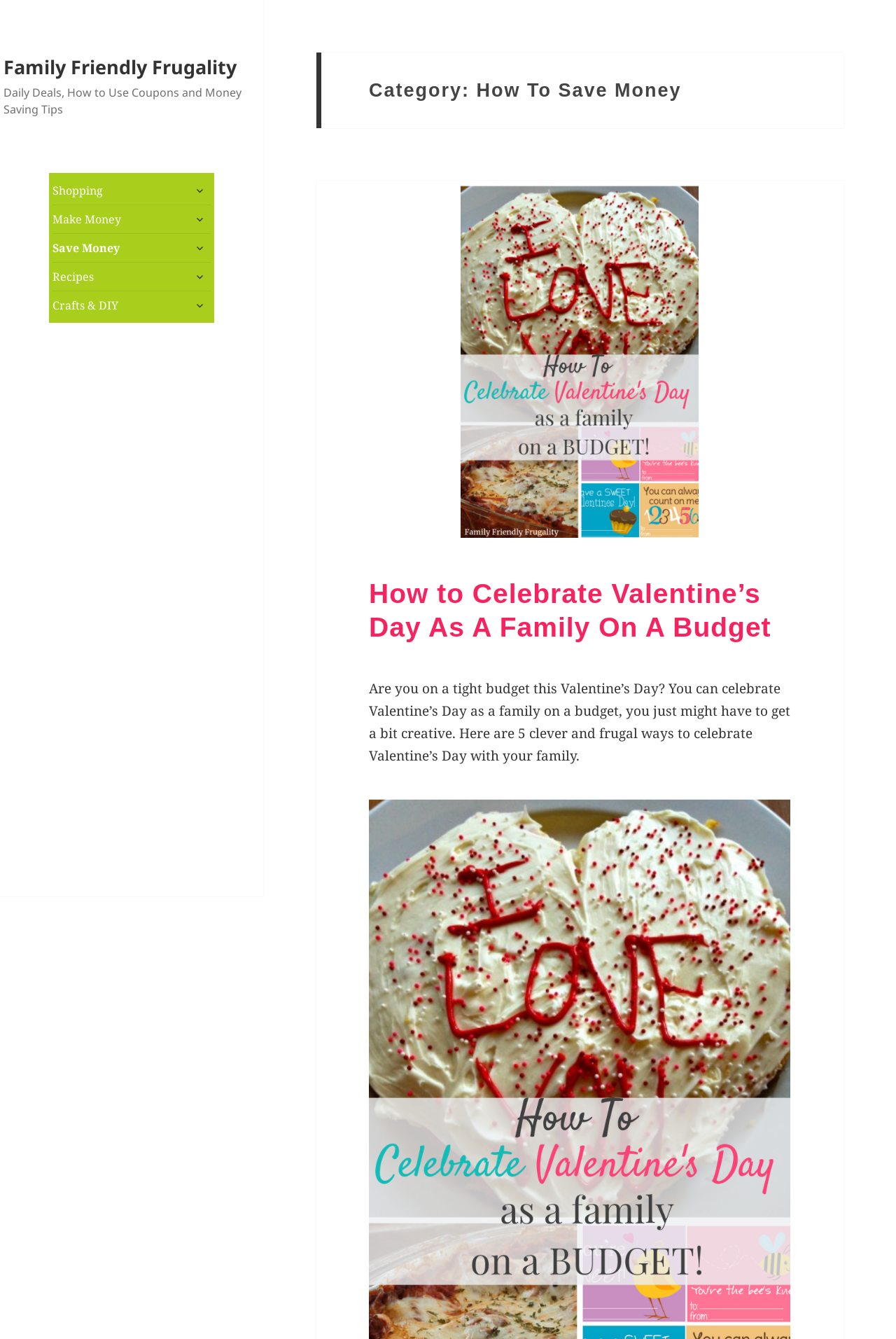How many navigation links are there on the top of the webpage?
Please respond to the question thoroughly and include all relevant details.

I counted the number of link elements with bounding box coordinates between [0.059, 0.132] and [0.235, 0.238] which are 'Shopping', 'Make Money', 'Save Money', 'Recipes', and 'Crafts & DIY'.